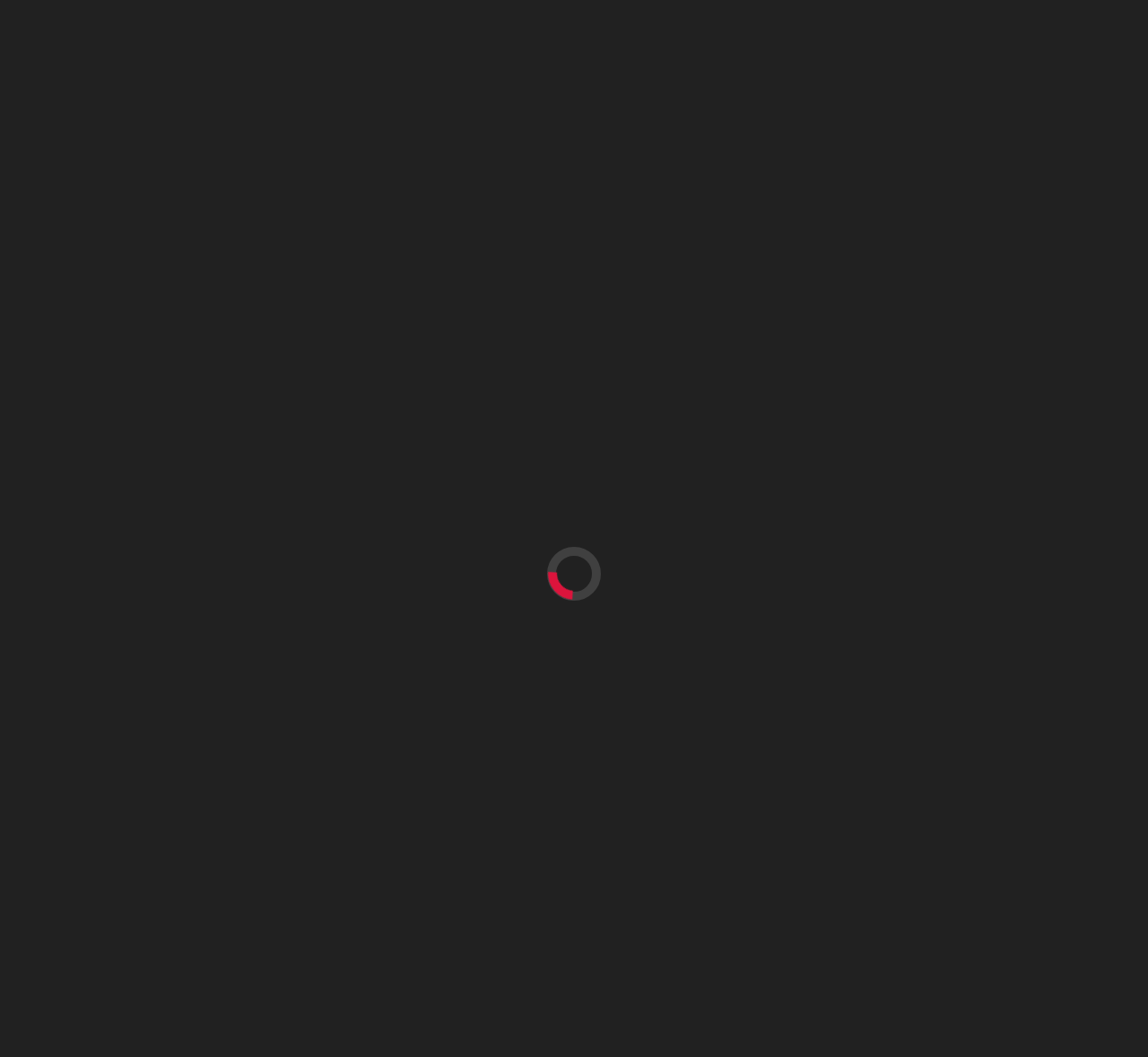Can you find and provide the title of the webpage?

Tennessee seniors keyed Vols’ return to prominence